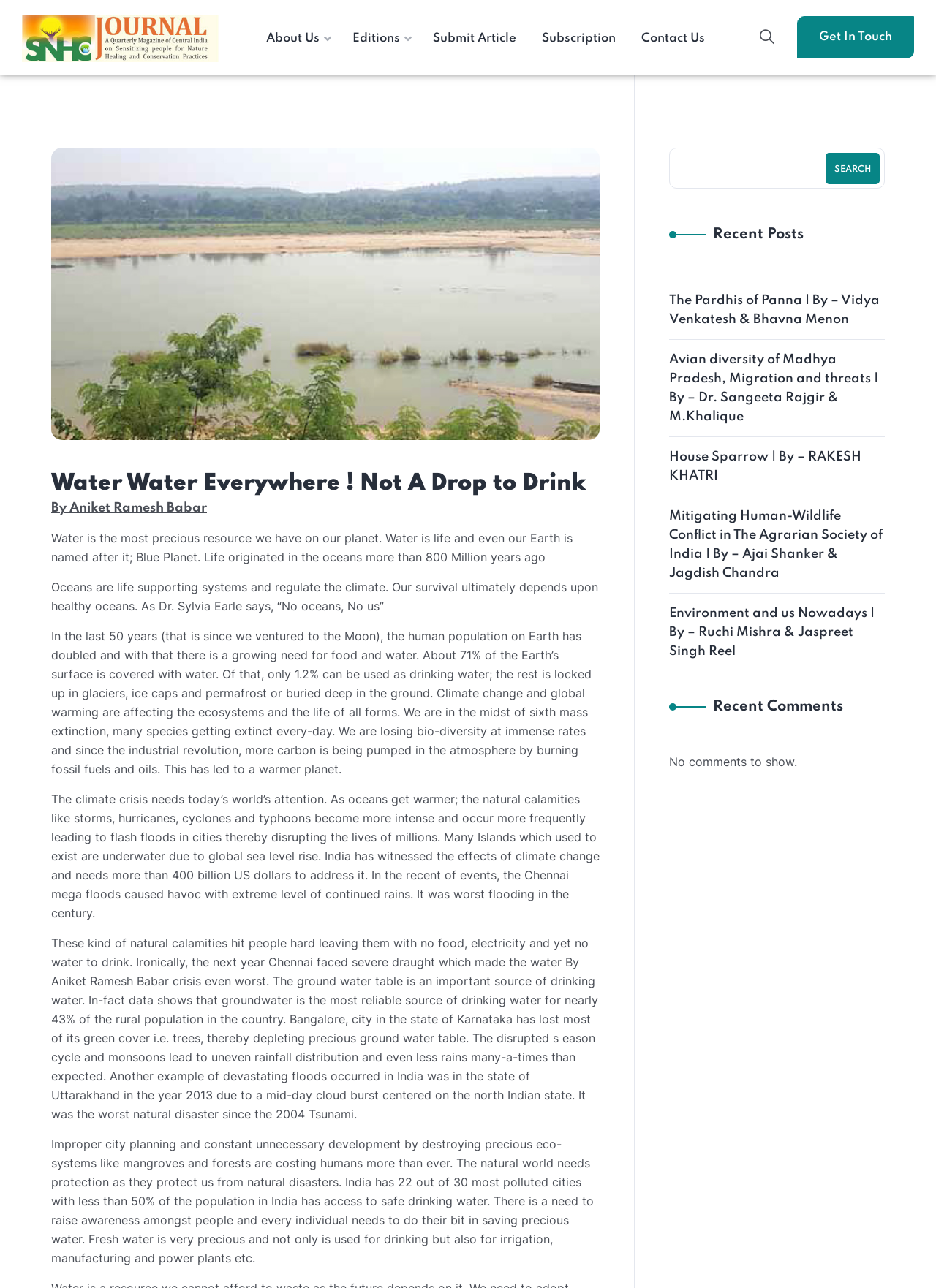Calculate the bounding box coordinates for the UI element based on the following description: "Get In Touch". Ensure the coordinates are four float numbers between 0 and 1, i.e., [left, top, right, bottom].

[0.852, 0.012, 0.977, 0.045]